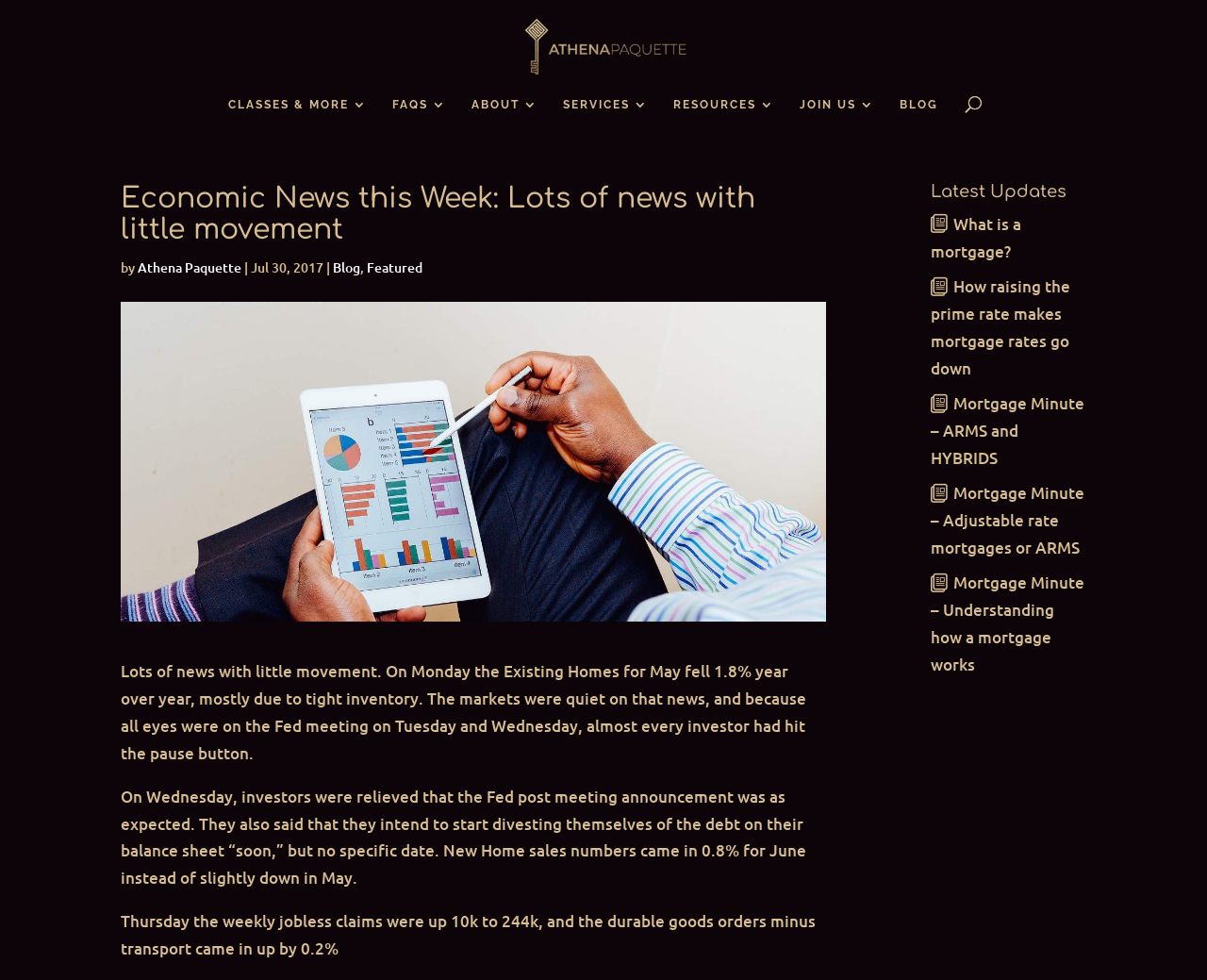Provide an in-depth caption for the webpage.

The webpage appears to be a blog post about economic news, specifically discussing recent events and their impact on the market. At the top of the page, there is a header section with a title "Lots of news with little movement - Athena Paquette" and a link to the author's name, accompanied by a small image of Athena Paquette.

Below the header, there is a navigation menu with seven links: "CLASSES & MORE 3", "FAQS 3", "ABOUT 3", "SERVICES 3", "RESOURCES 3", "JOIN US 3", and "BLOG". These links are evenly spaced and aligned horizontally across the page.

The main content of the page is divided into two sections. The first section has a heading "Economic News this Week: Lots of news with little movement" and is followed by a brief introduction to the author, including their name, a separator, and the date "Jul 30, 2017". There are also two links, "Blog" and "Featured", situated below the author's information.

The main article is a lengthy text that discusses various economic news and events, including GDP, employment cost index, existing homes sales, Fed meeting, new home sales, and jobless claims. The text is divided into three paragraphs, each describing a different set of events.

To the right of the main article, there is an image related to business news. Below the main article, there is a section with a heading "Latest Updates" and five links to different articles or resources, including "What is a mortgage?", "How raising the prime rate makes mortgage rates go down", and three "Mortgage Minute" articles. These links are stacked vertically and aligned to the right side of the page.